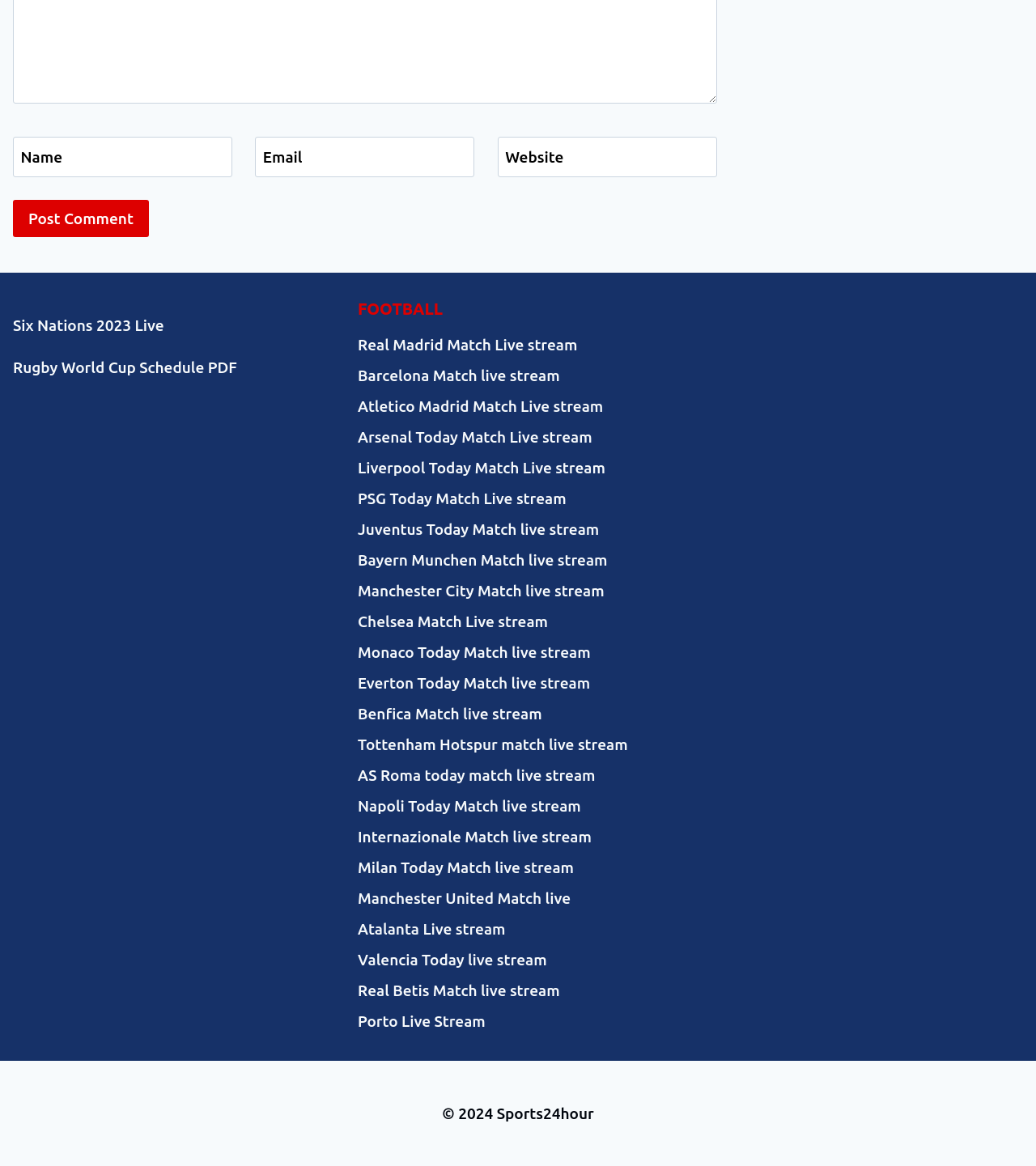Please determine the bounding box coordinates of the element's region to click for the following instruction: "Enter your name".

[0.012, 0.118, 0.224, 0.152]